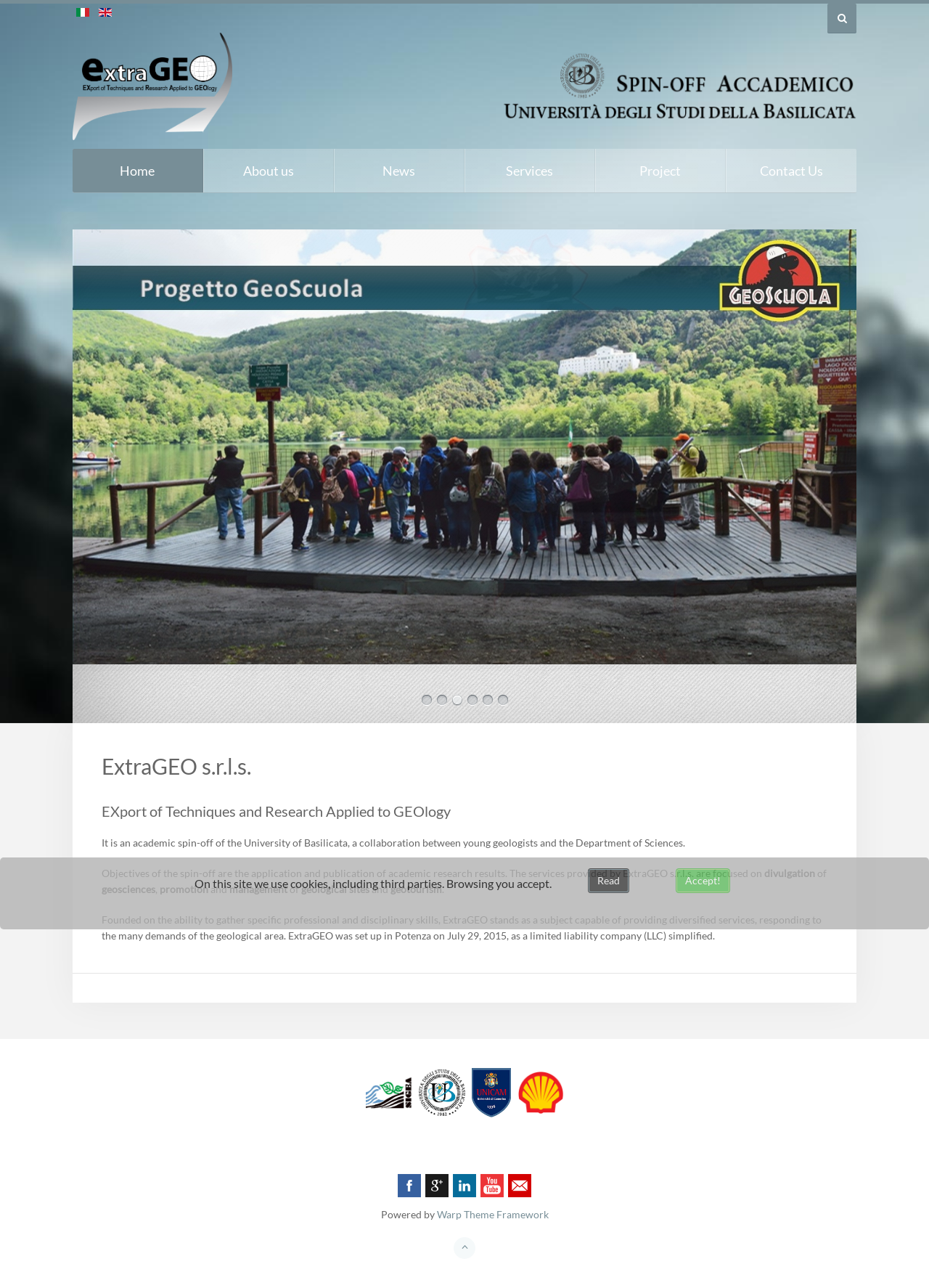Please determine the bounding box coordinates of the section I need to click to accomplish this instruction: "Search for something".

[0.891, 0.003, 0.922, 0.025]